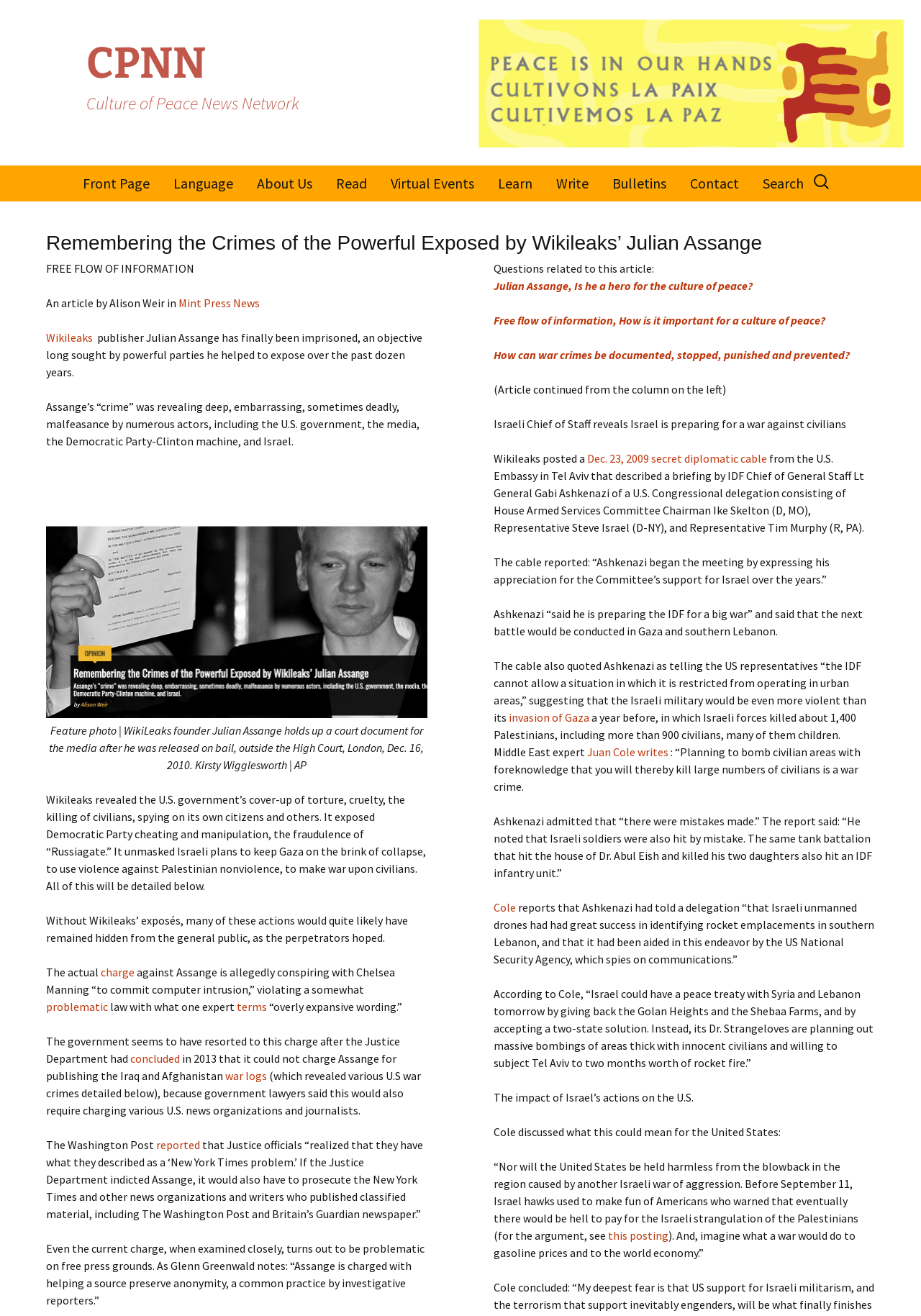Respond to the question below with a single word or phrase:
What is the topic of the article?

Julian Assange and Wikileaks